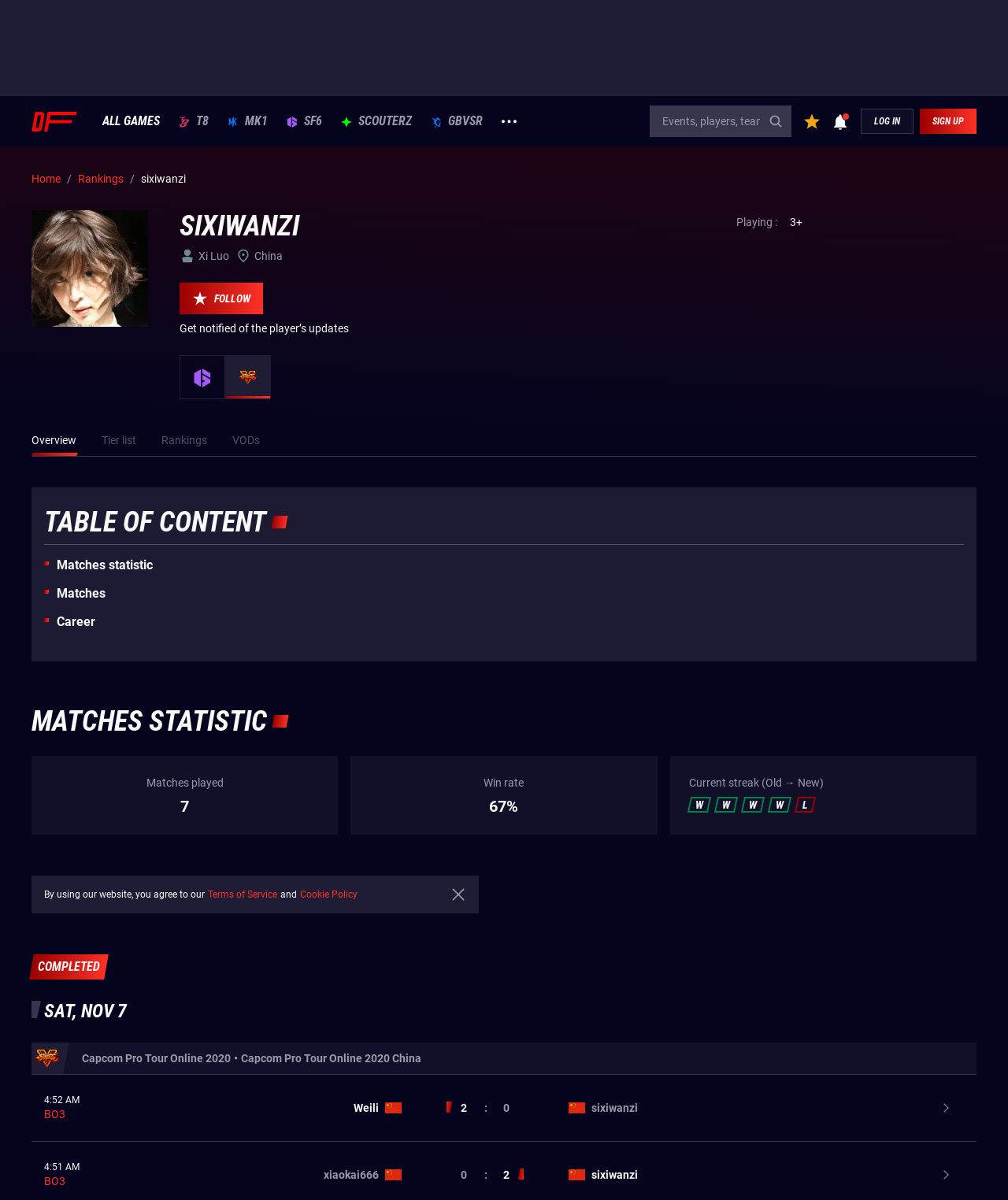Please find the bounding box coordinates of the element that must be clicked to perform the given instruction: "View the player's matches statistic". The coordinates should be four float numbers from 0 to 1, i.e., [left, top, right, bottom].

[0.044, 0.465, 0.152, 0.478]